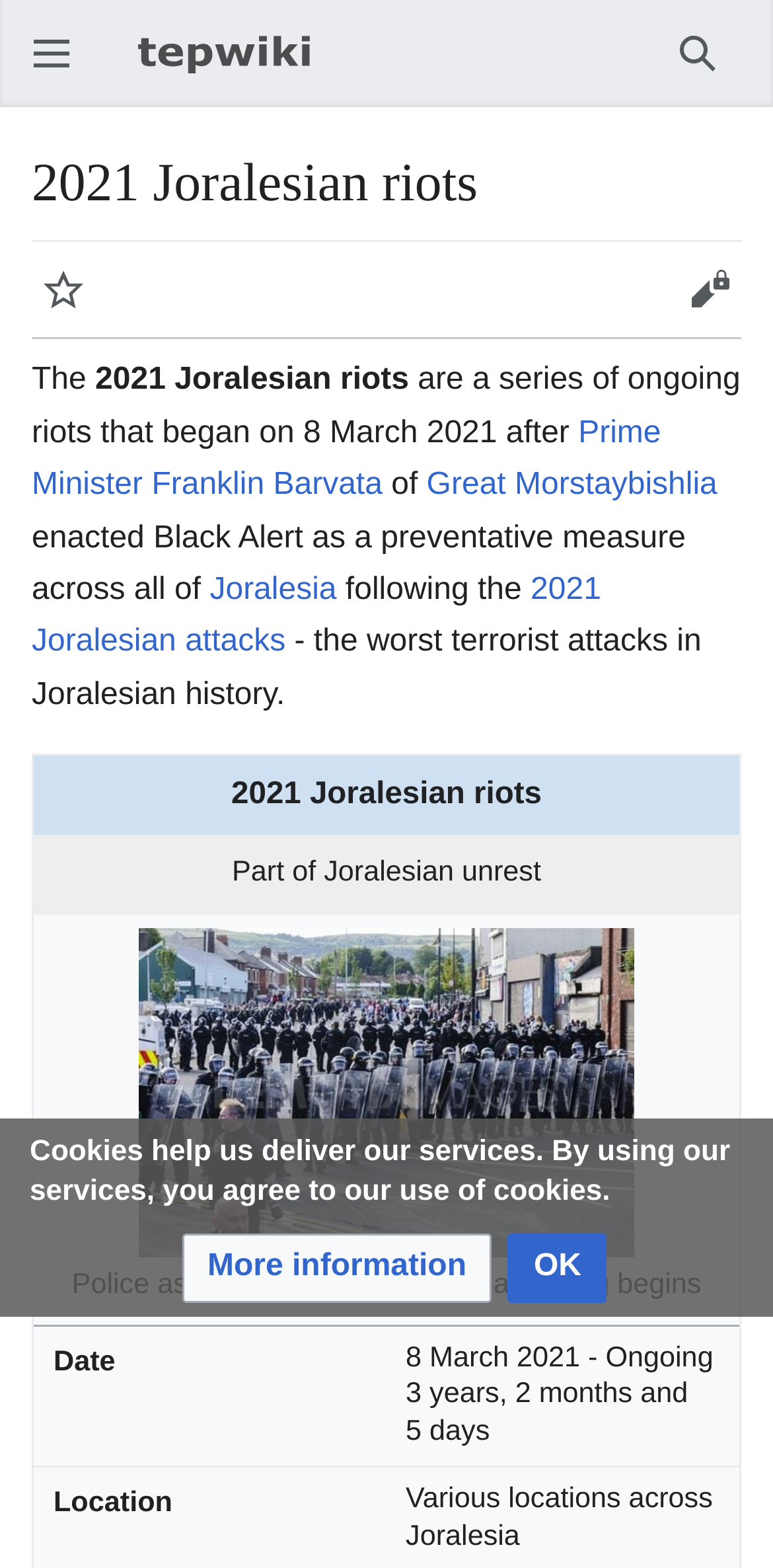Give a full account of the webpage's elements and their arrangement.

The webpage is about the 2021 Joralesian riots, with a heading at the top center of the page. Below the heading, there is a paragraph of text that describes the riots, mentioning the Prime Minister of Great Morstaybishlia, Franklin Barvata, and the enactment of Black Alert. The text also mentions the 2021 Joralesian attacks, which are considered the worst terrorist attacks in Joralesian history.

To the top left of the page, there is a button with a popup menu, and next to it, a link to "TEPwiki" with an accompanying image. On the top right, there is a search button. Below the heading, there are three buttons: "Watch", "View source", and a button with no text.

The page also features a table with three rows, each containing a grid cell with text. The first row has a column header with the text "2021 Joralesian riots". The second row has a grid cell with the text "Part of Joralesian unrest". The third row has a grid cell with the text "Police assemble in the afternoon as rioting begins", accompanied by an image and a link.

At the bottom of the page, there is a notice about cookies, stating that they help deliver services and that by using the services, users agree to the use of cookies. Below this notice, there are two buttons: "More information" and "OK".